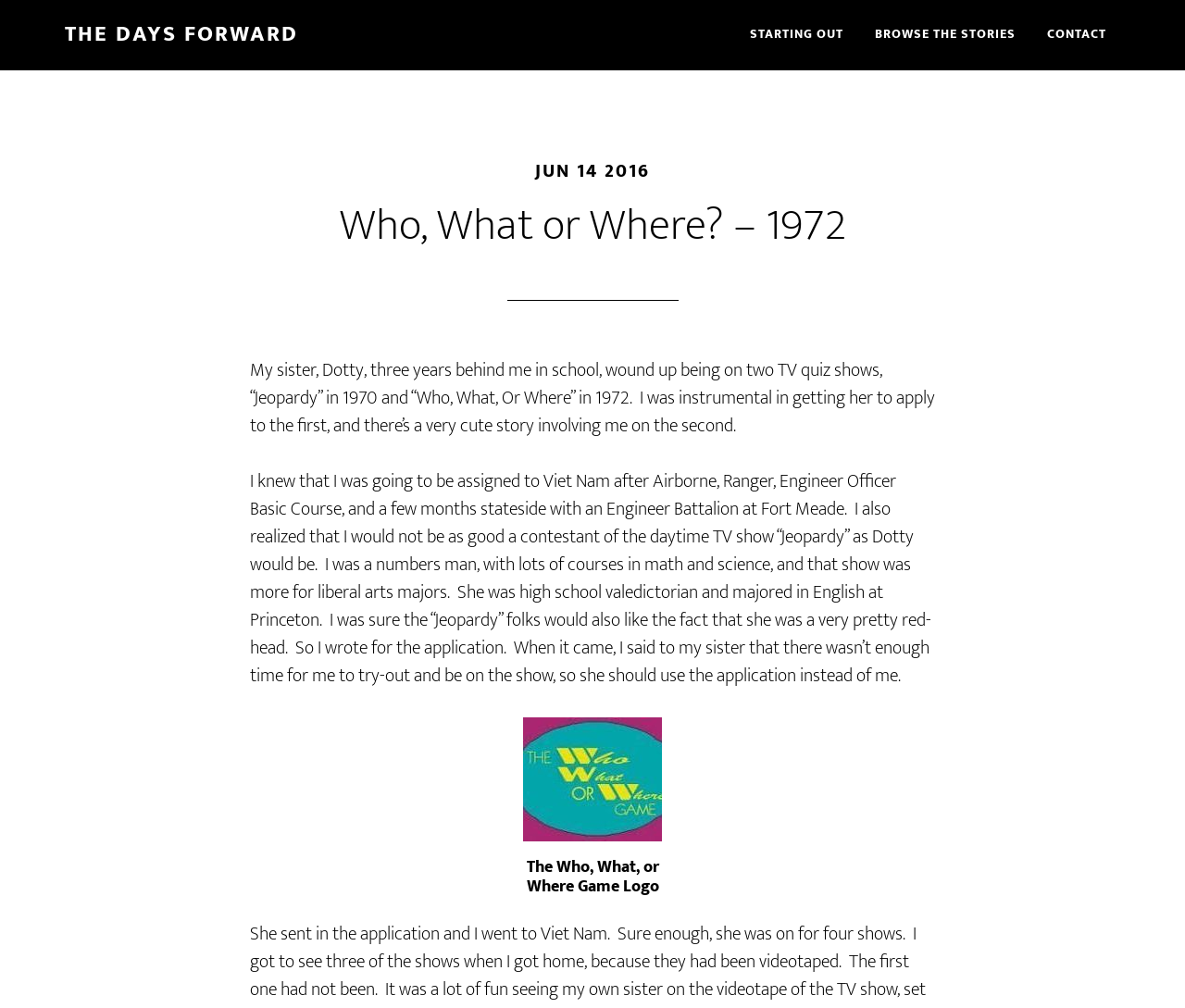Provide the bounding box coordinates of the HTML element described by the text: "Starting Out". The coordinates should be in the format [left, top, right, bottom] with values between 0 and 1.

[0.621, 0.0, 0.723, 0.07]